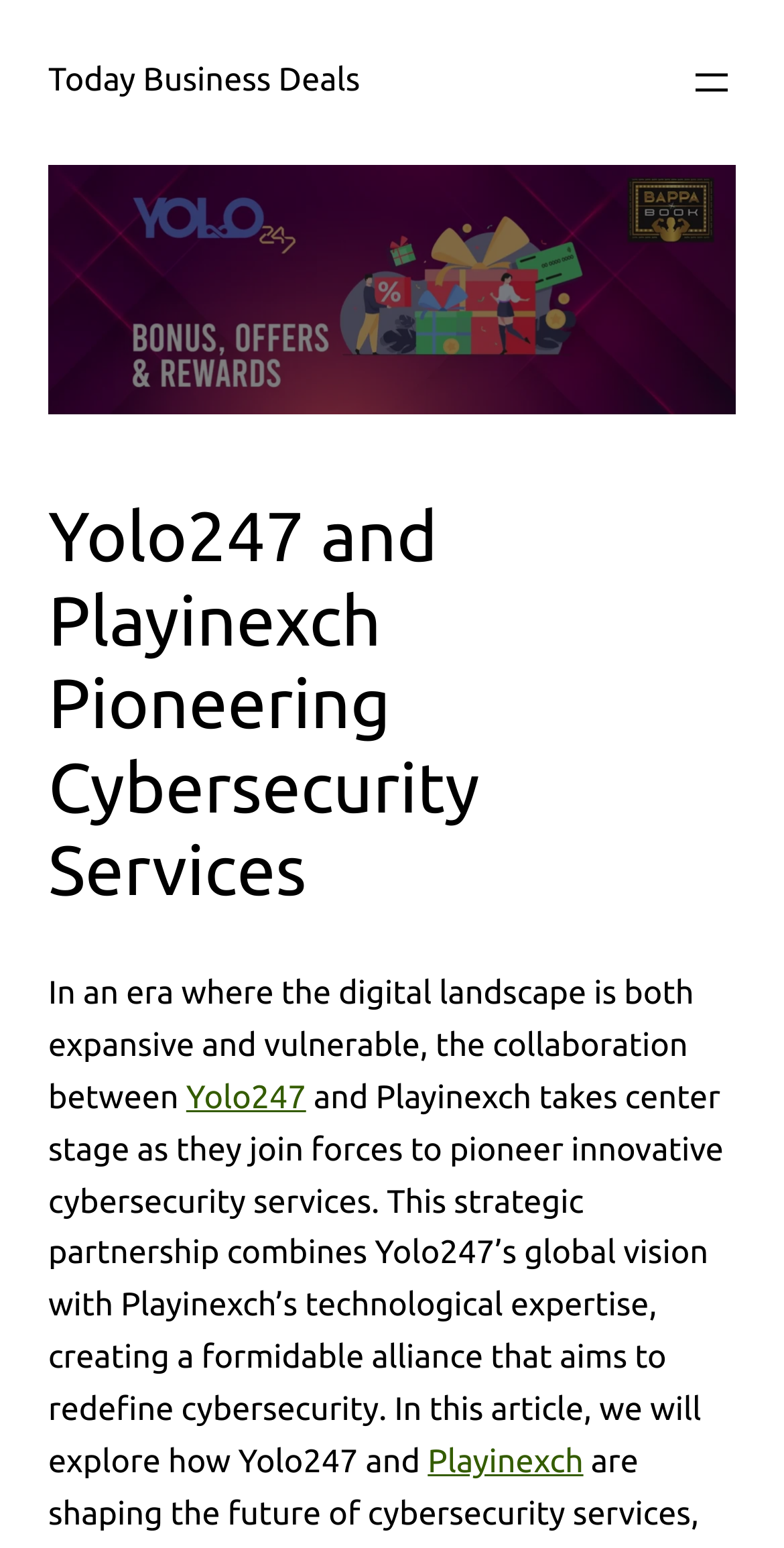Your task is to find and give the main heading text of the webpage.

Yolo247 and Playinexch Pioneering Cybersecurity Services